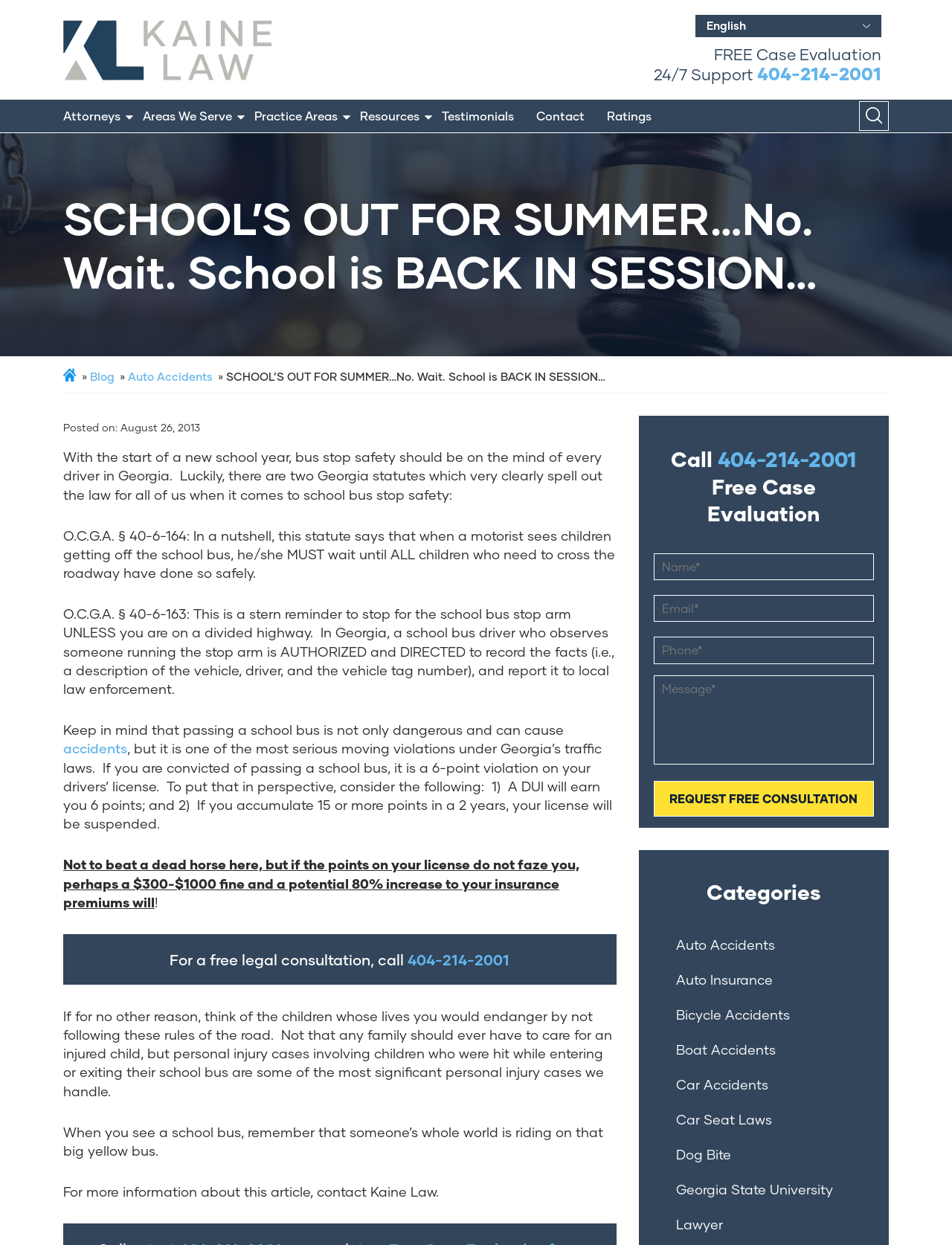Please identify the coordinates of the bounding box that should be clicked to fulfill this instruction: "Click the 'English' button".

[0.73, 0.012, 0.926, 0.03]